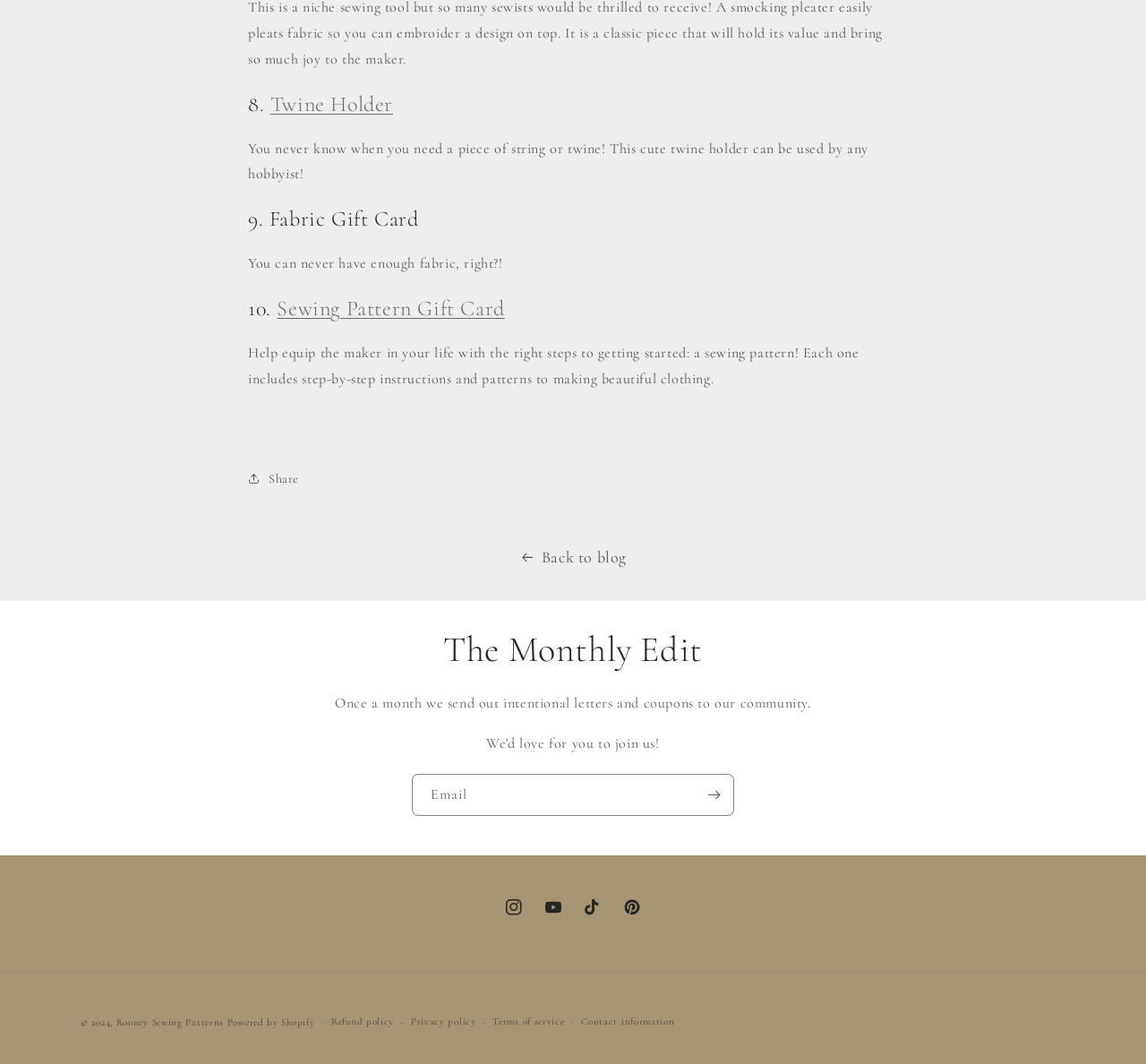From the element description: "parent_node: Email name="contact[email]" placeholder="Email"", extract the bounding box coordinates of the UI element. The coordinates should be expressed as four float numbers between 0 and 1, in the order [left, top, right, bottom].

[0.36, 0.728, 0.64, 0.766]